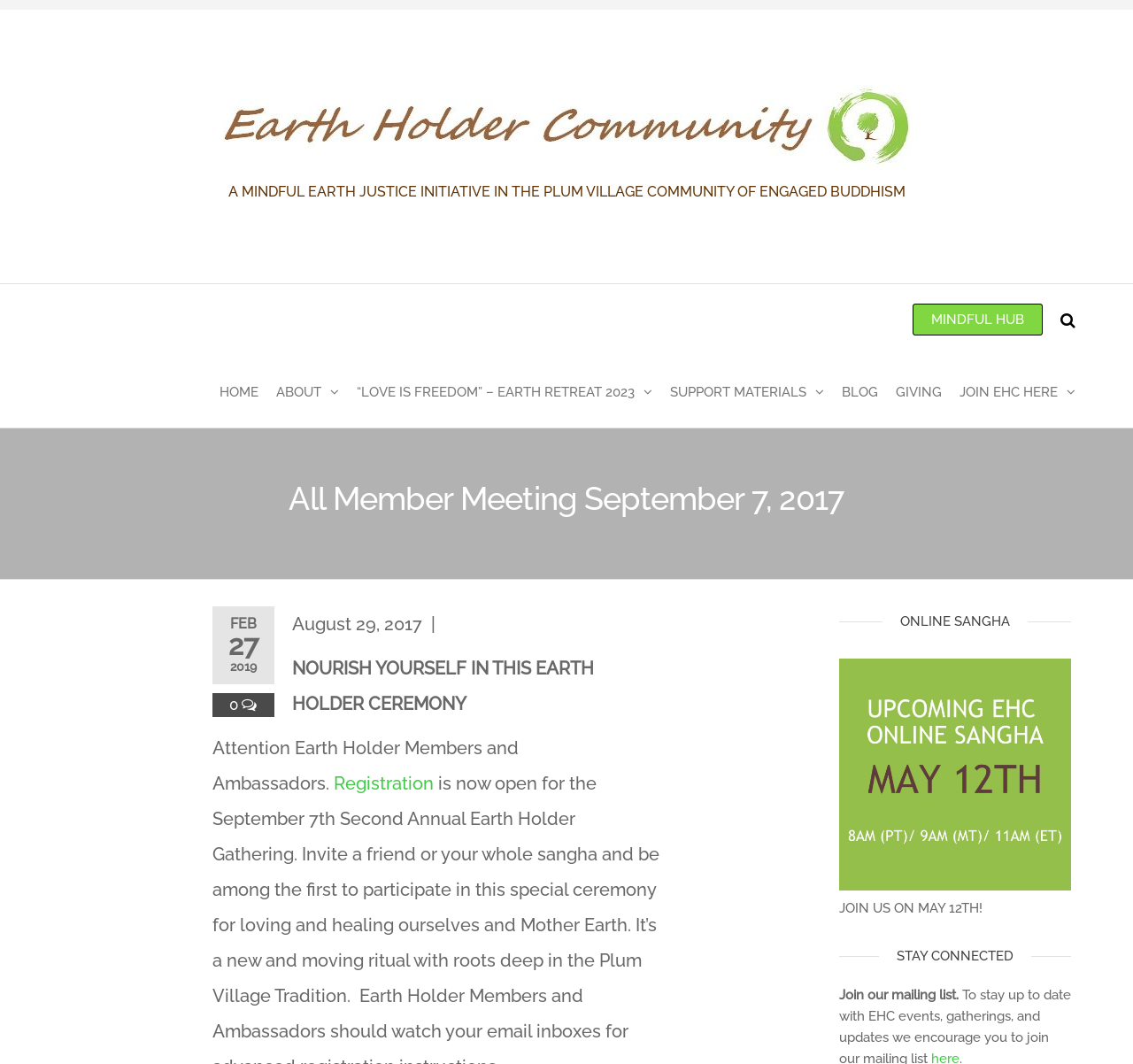Identify and extract the main heading of the webpage.

All Member Meeting September 7, 2017